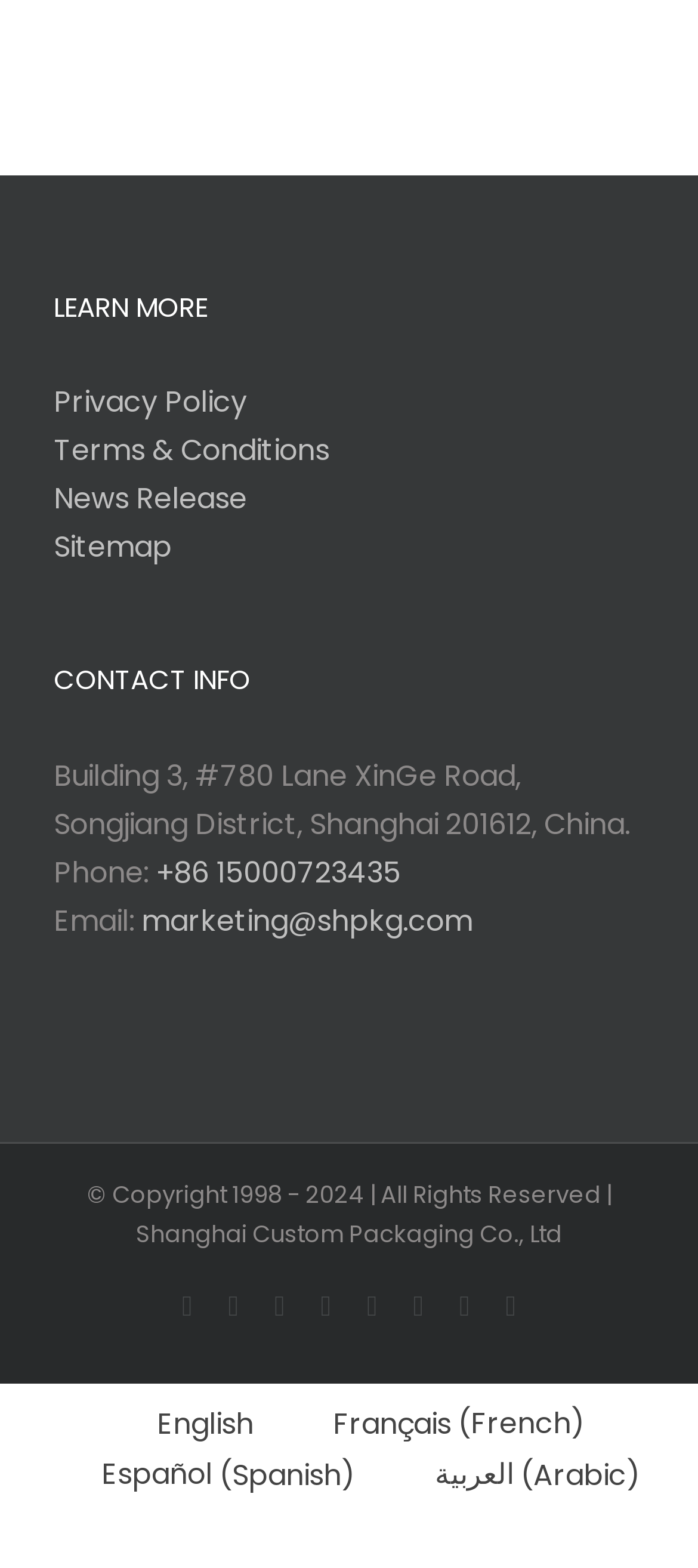Determine the bounding box coordinates of the clickable element to complete this instruction: "Send an email to the marketing department". Provide the coordinates in the format of four float numbers between 0 and 1, [left, top, right, bottom].

[0.203, 0.574, 0.677, 0.6]